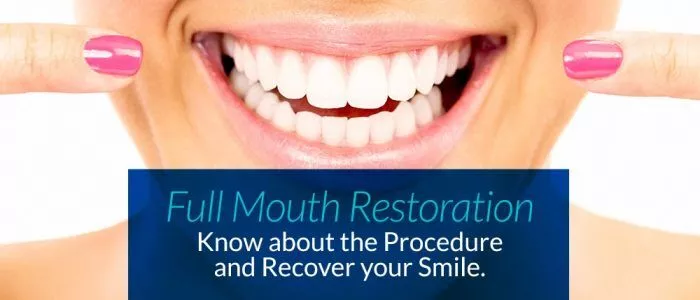Using the elements shown in the image, answer the question comprehensively: What is the main focus of the 'Full Mouth Restoration' treatment?

The main focus of the 'Full Mouth Restoration' treatment is to restore dental health by rebuilding or replacing all teeth, which not only improves the aesthetic appeal of the smile but also promotes improved function and overall well-being.